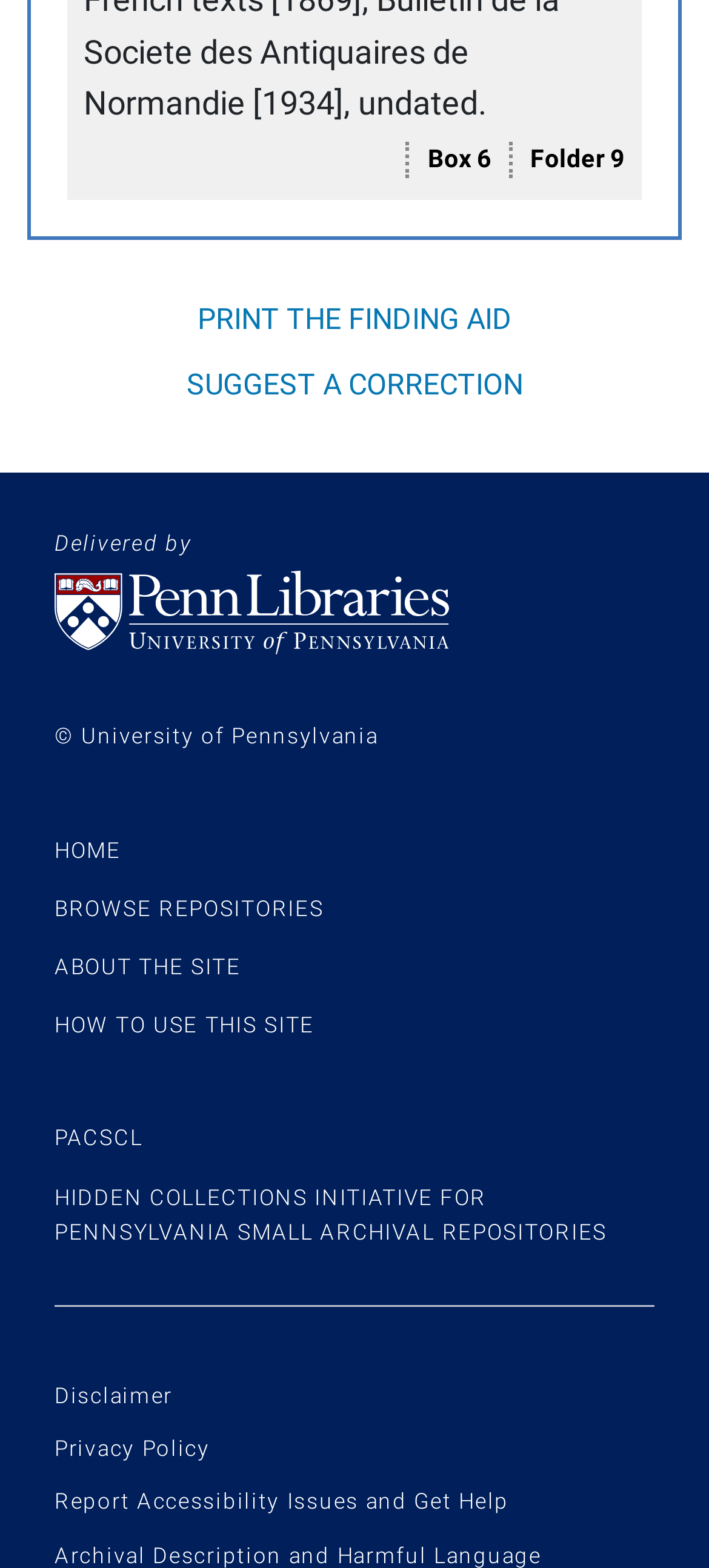Please give a succinct answer to the question in one word or phrase:
What is the name of the library?

University of Pennsylvania Libraries